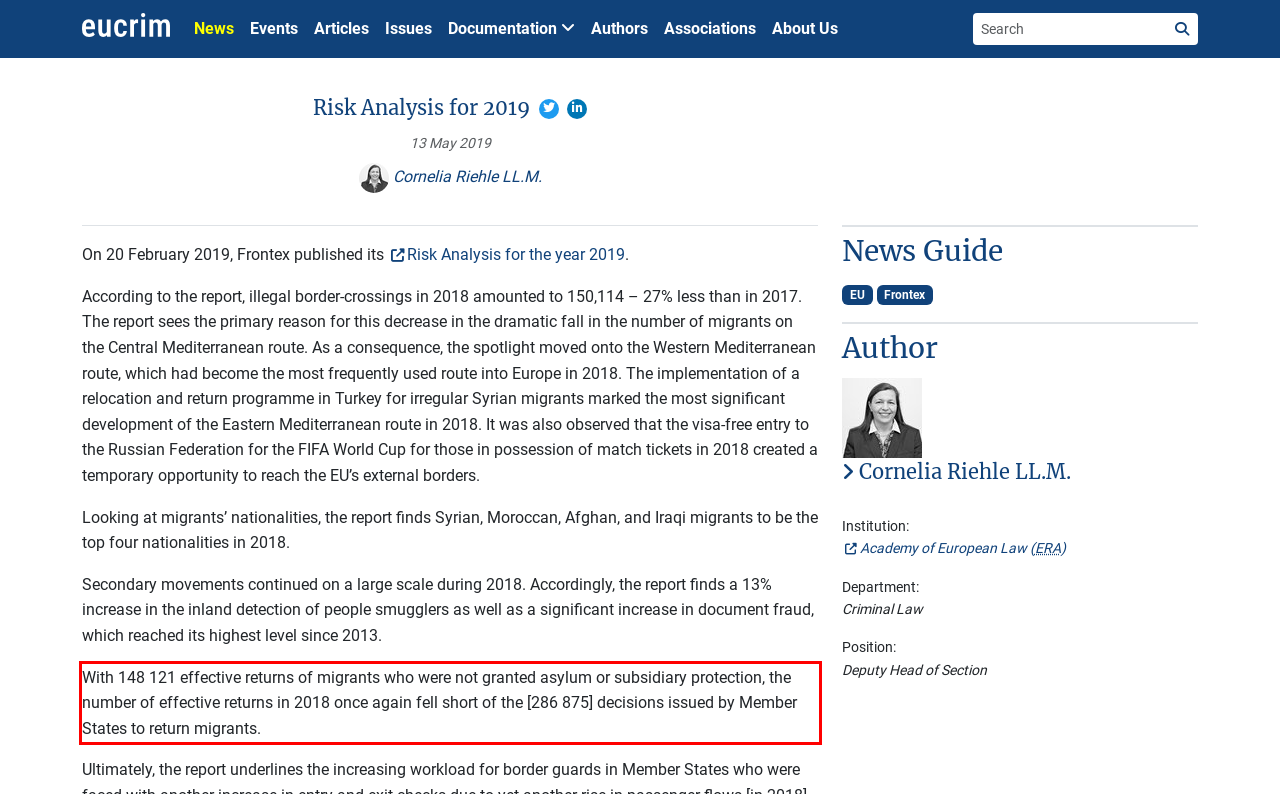Given a screenshot of a webpage, locate the red bounding box and extract the text it encloses.

With 148 121 effective returns of migrants who were not granted asylum or subsidiary protection, the number of effective returns in 2018 once again fell short of the [286 875] decisions issued by Member States to return migrants.